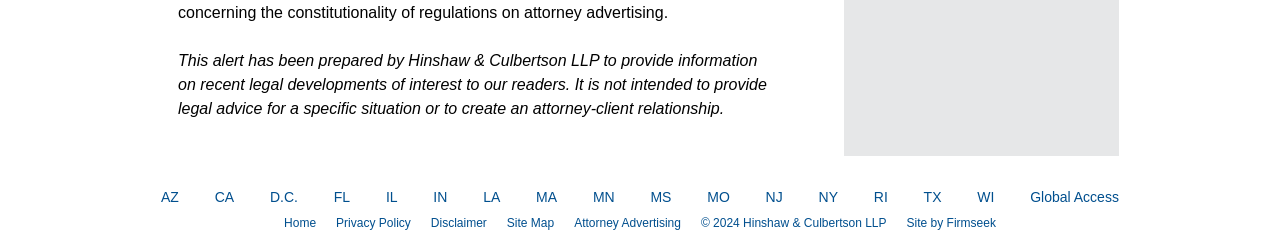Locate the bounding box of the UI element described in the following text: "D.C.".

[0.211, 0.762, 0.233, 0.827]